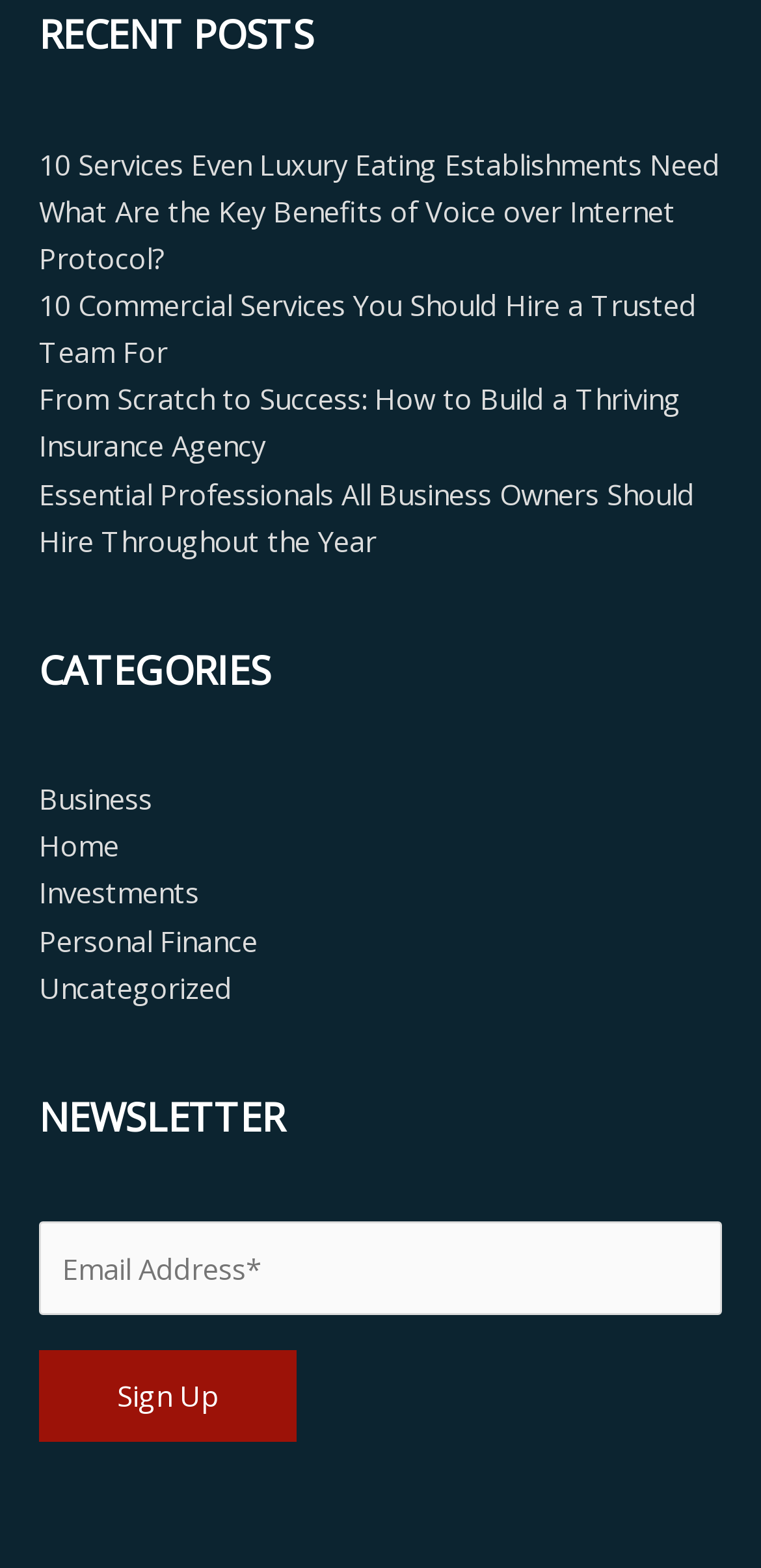Identify the bounding box coordinates of the area you need to click to perform the following instruction: "Enter email address".

[0.051, 0.779, 0.949, 0.839]